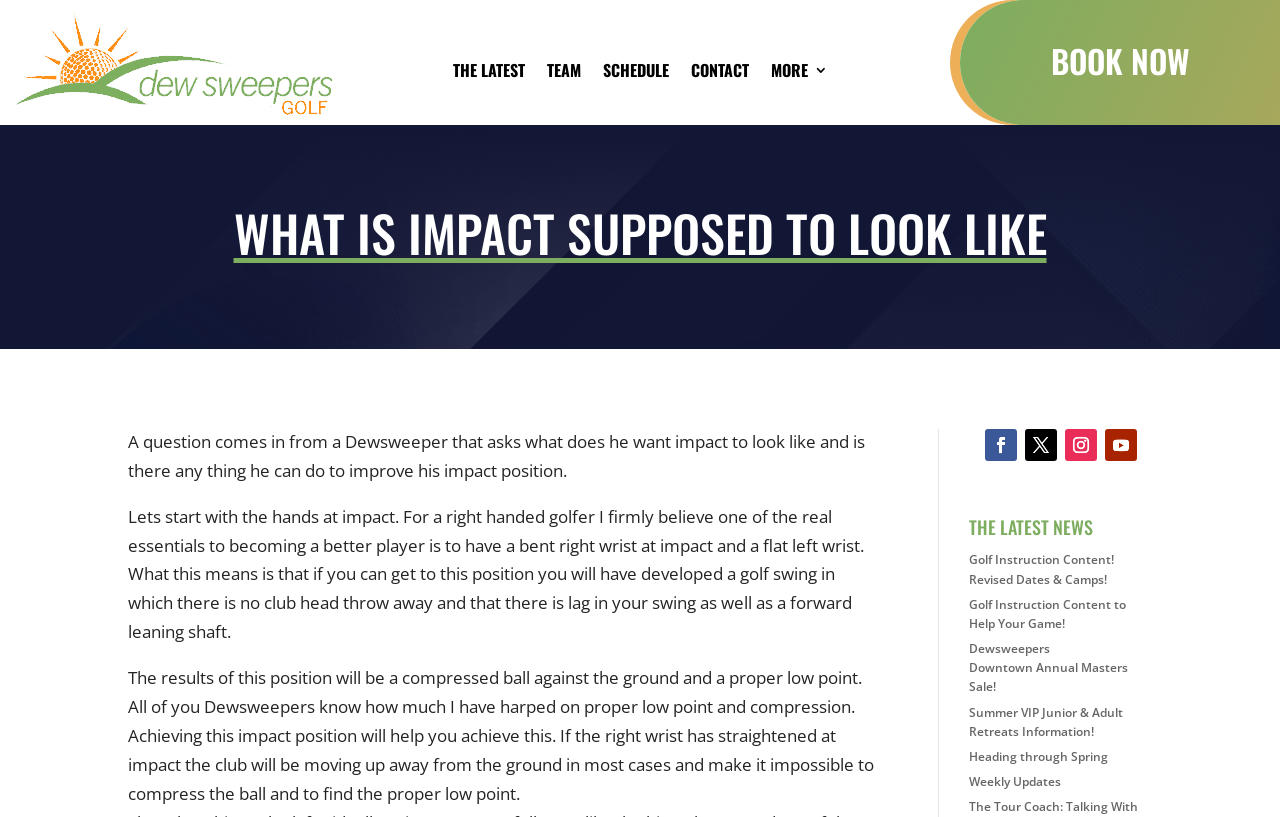Please analyze the image and give a detailed answer to the question:
What is the logo of the website?

The logo of the website is located at the top left corner of the webpage, and it is an image with the text 'Dew Sweepers Golf'.